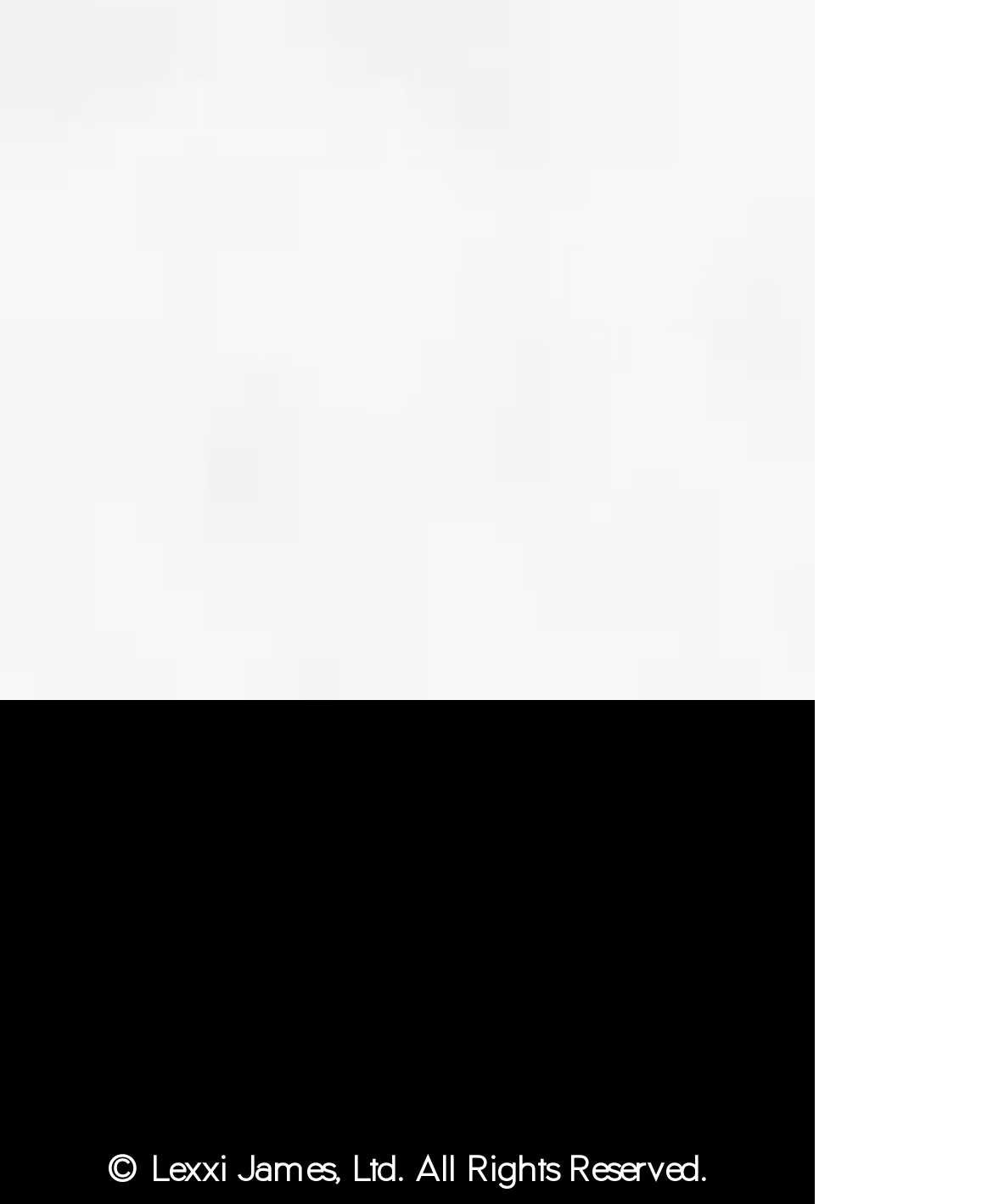How many social media links are there?
Refer to the image and give a detailed answer to the question.

The webpage contains a list element with the description 'Social Bar' which has 5 link elements, each corresponding to a different social media platform: Facebook, Instagram, TikTok, Amazon, and Goodreads.